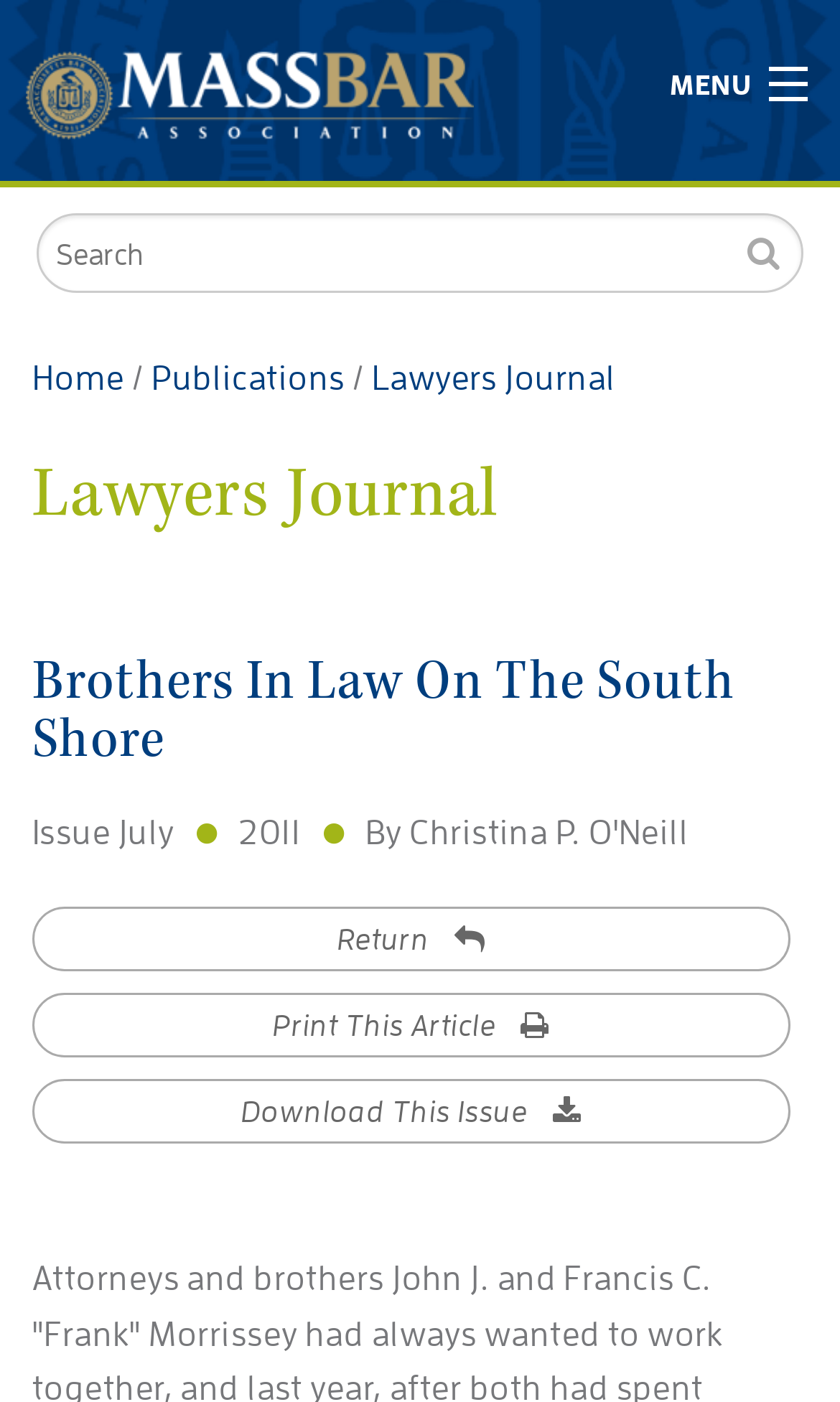Locate the bounding box coordinates of the segment that needs to be clicked to meet this instruction: "Visit KTH Library".

None